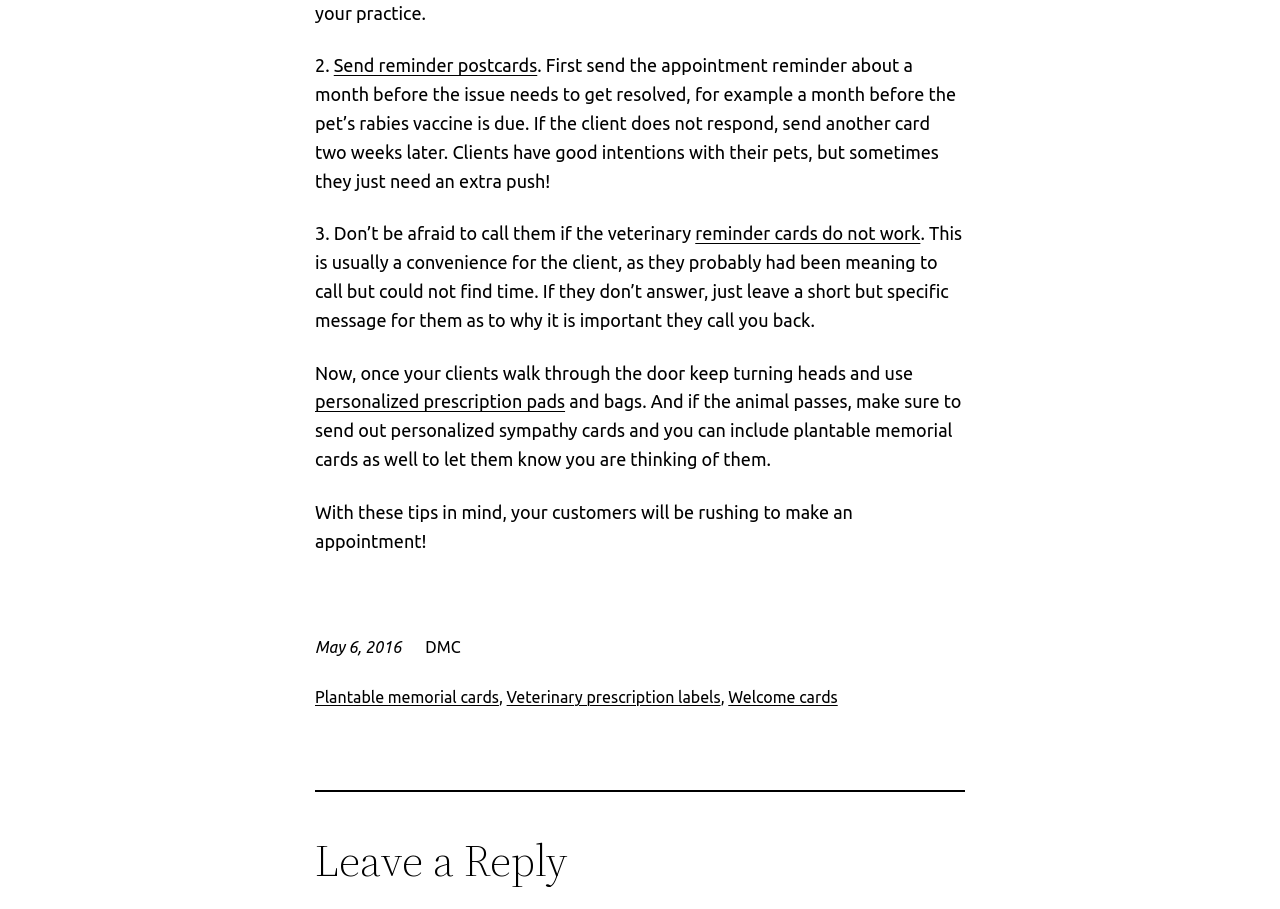Locate the bounding box of the UI element described by: "reminder cards do not work" in the given webpage screenshot.

[0.543, 0.246, 0.719, 0.268]